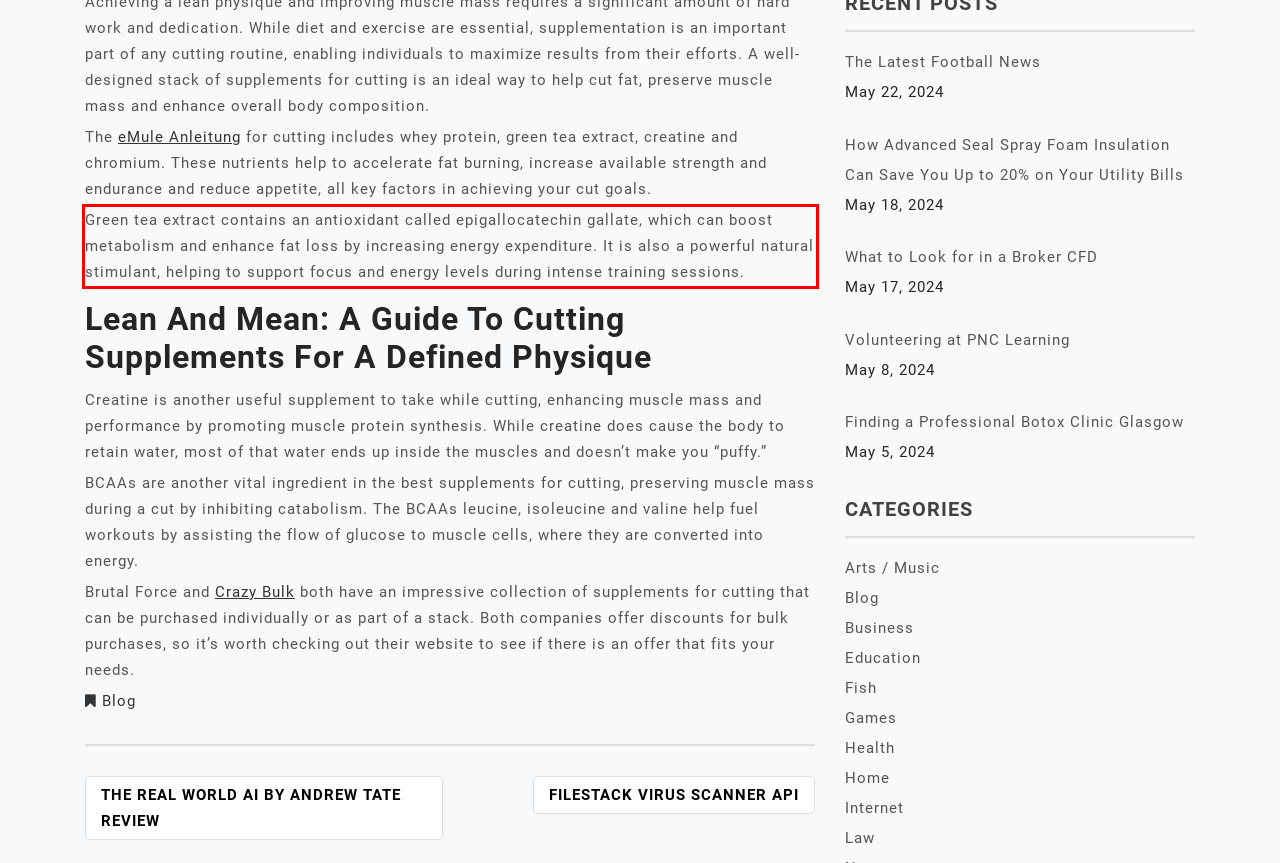You have a webpage screenshot with a red rectangle surrounding a UI element. Extract the text content from within this red bounding box.

Green tea extract contains an antioxidant called epigallocatechin gallate, which can boost metabolism and enhance fat loss by increasing energy expenditure. It is also a powerful natural stimulant, helping to support focus and energy levels during intense training sessions.